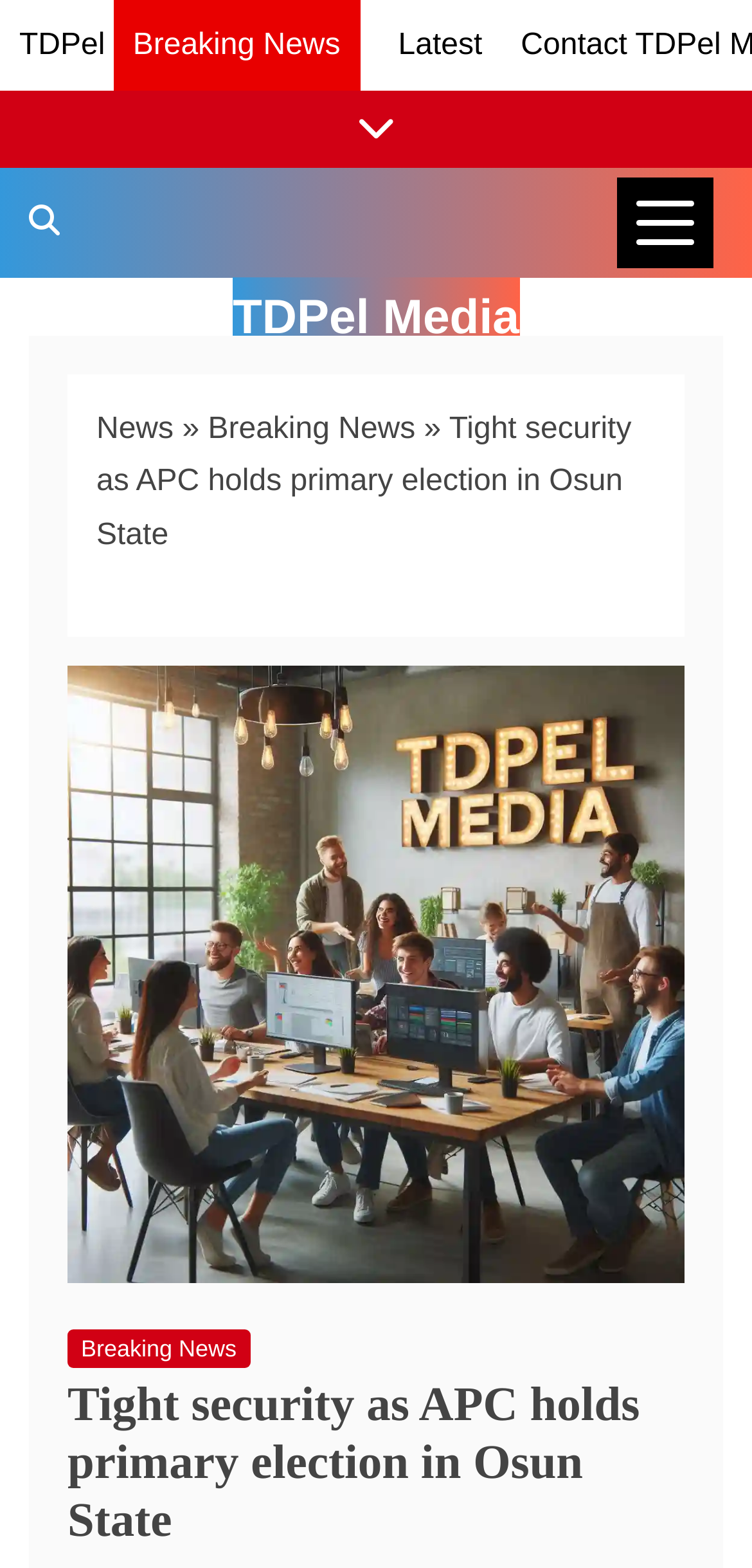Please answer the following question using a single word or phrase: 
What is the category of the news?

Breaking News